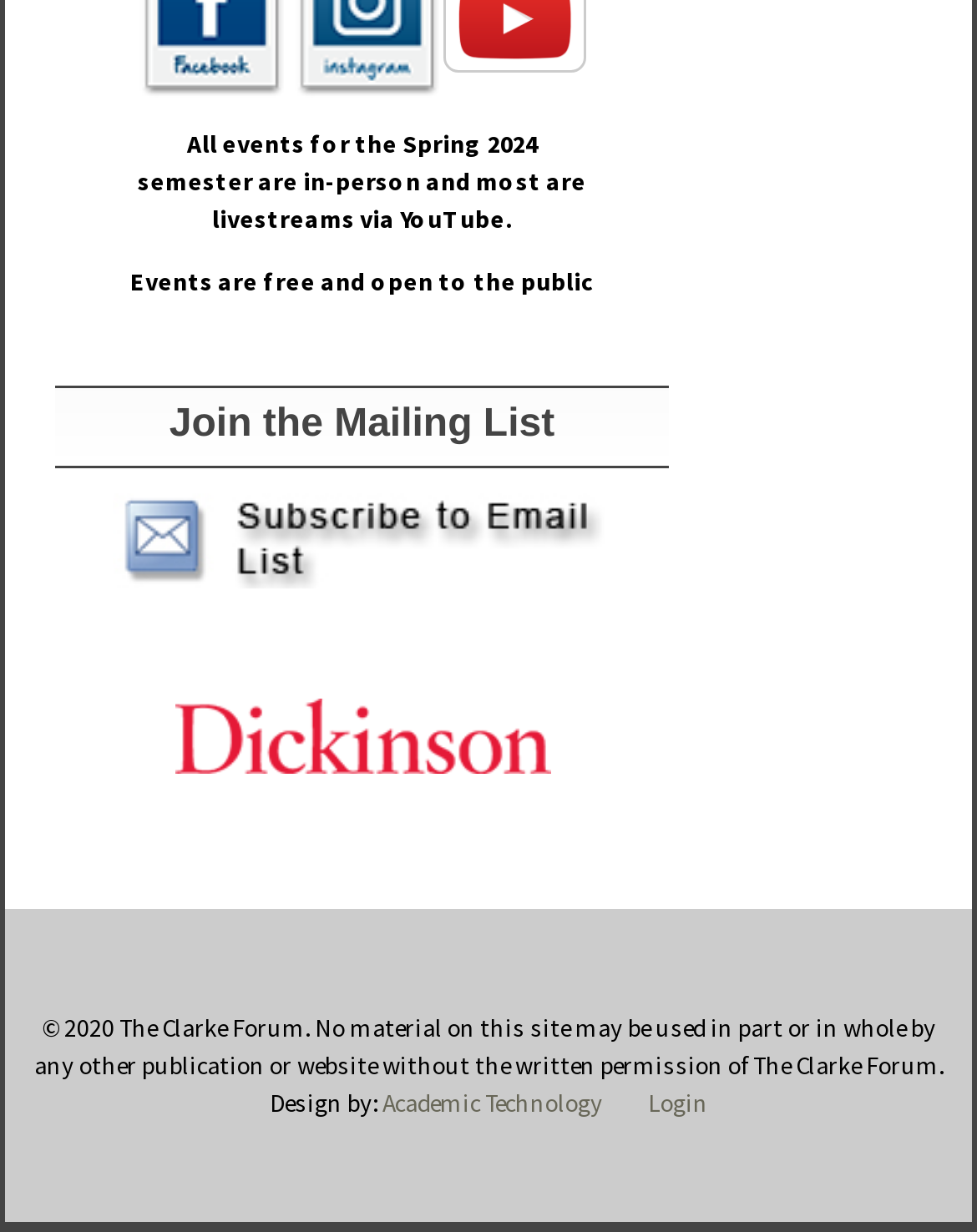Please examine the image and provide a detailed answer to the question: What is the semester mentioned?

The semester mentioned is Spring 2024, which is obtained from the StaticText element 'All events for the Spring 2024' with bounding box coordinates [0.191, 0.104, 0.55, 0.131].